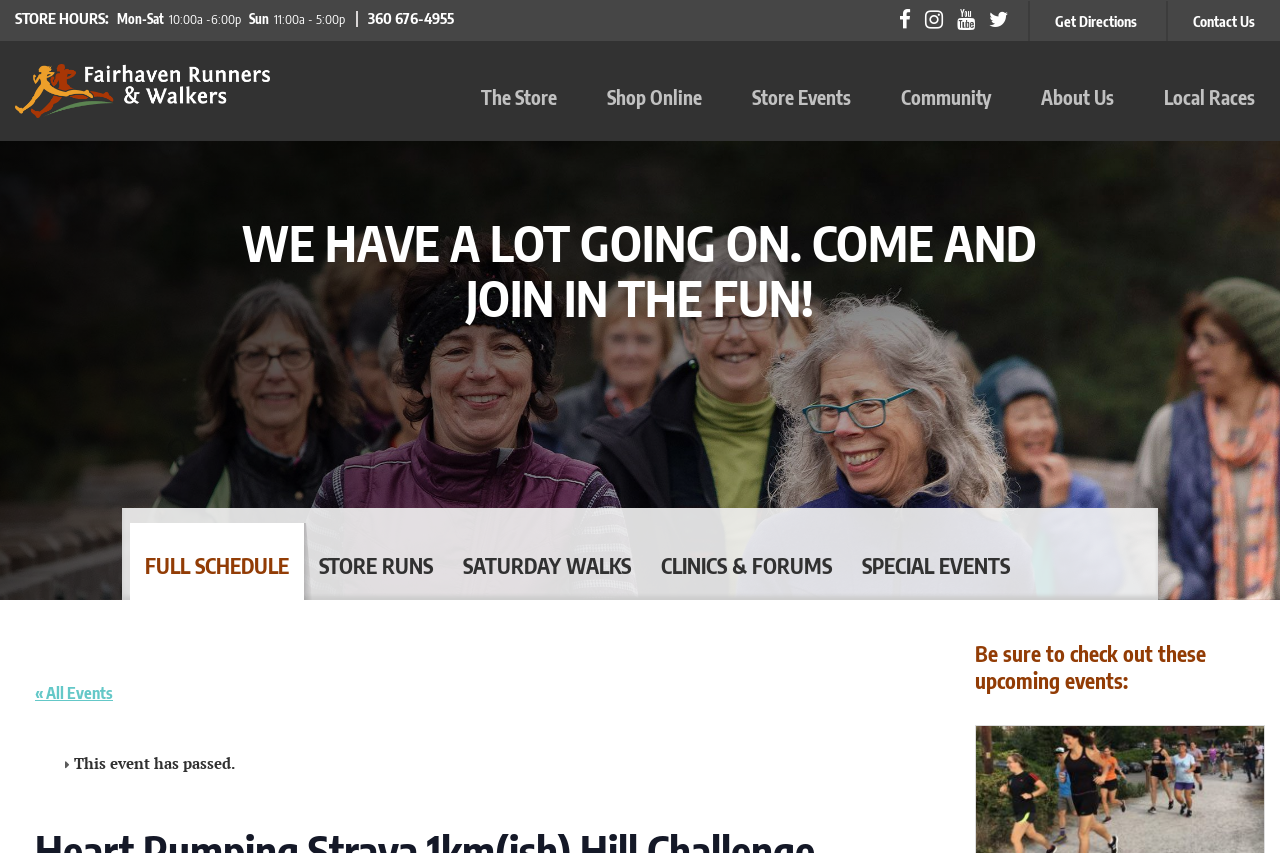Give a one-word or phrase response to the following question: Is there an event that has already passed?

Yes